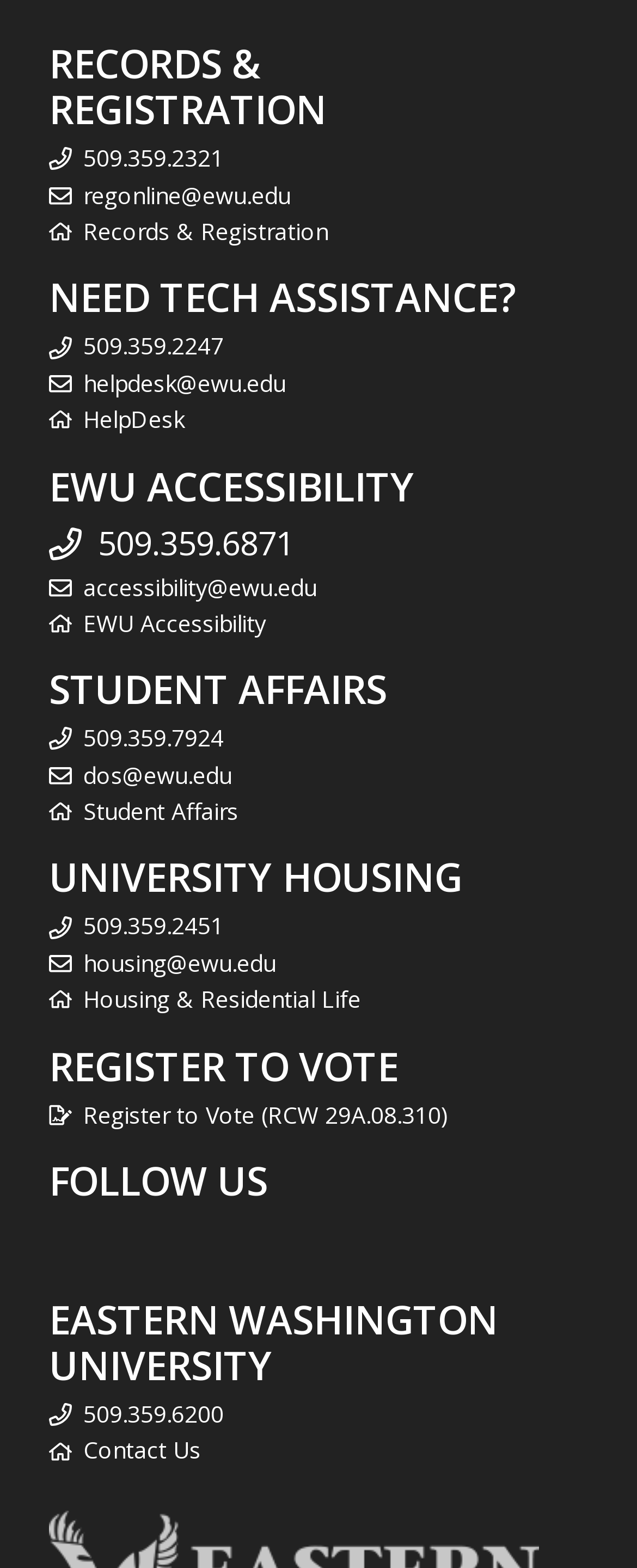Use a single word or phrase to answer the question:
What is the department related to student records?

Records & Registration